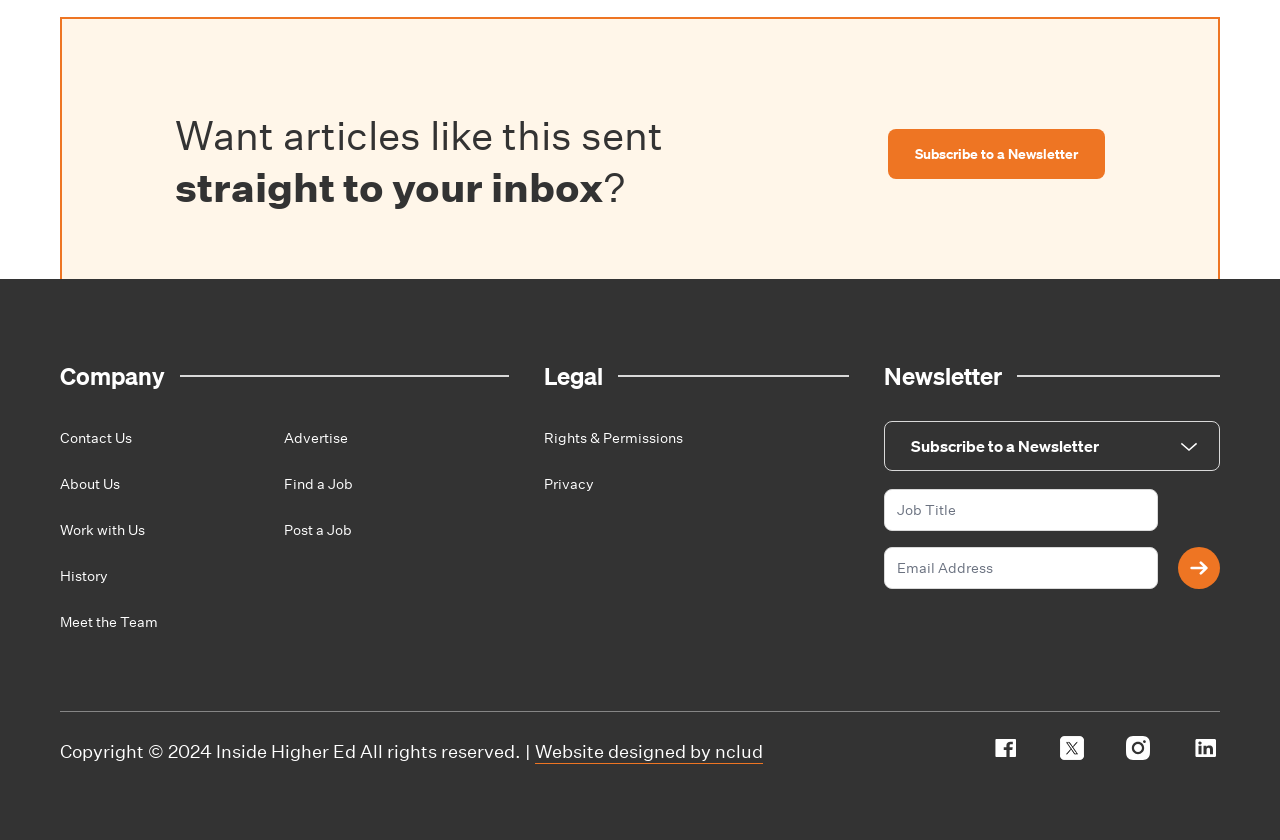Can you pinpoint the bounding box coordinates for the clickable element required for this instruction: "Visit Inside Higher Ed Facebook"? The coordinates should be four float numbers between 0 and 1, i.e., [left, top, right, bottom].

[0.775, 0.876, 0.797, 0.905]